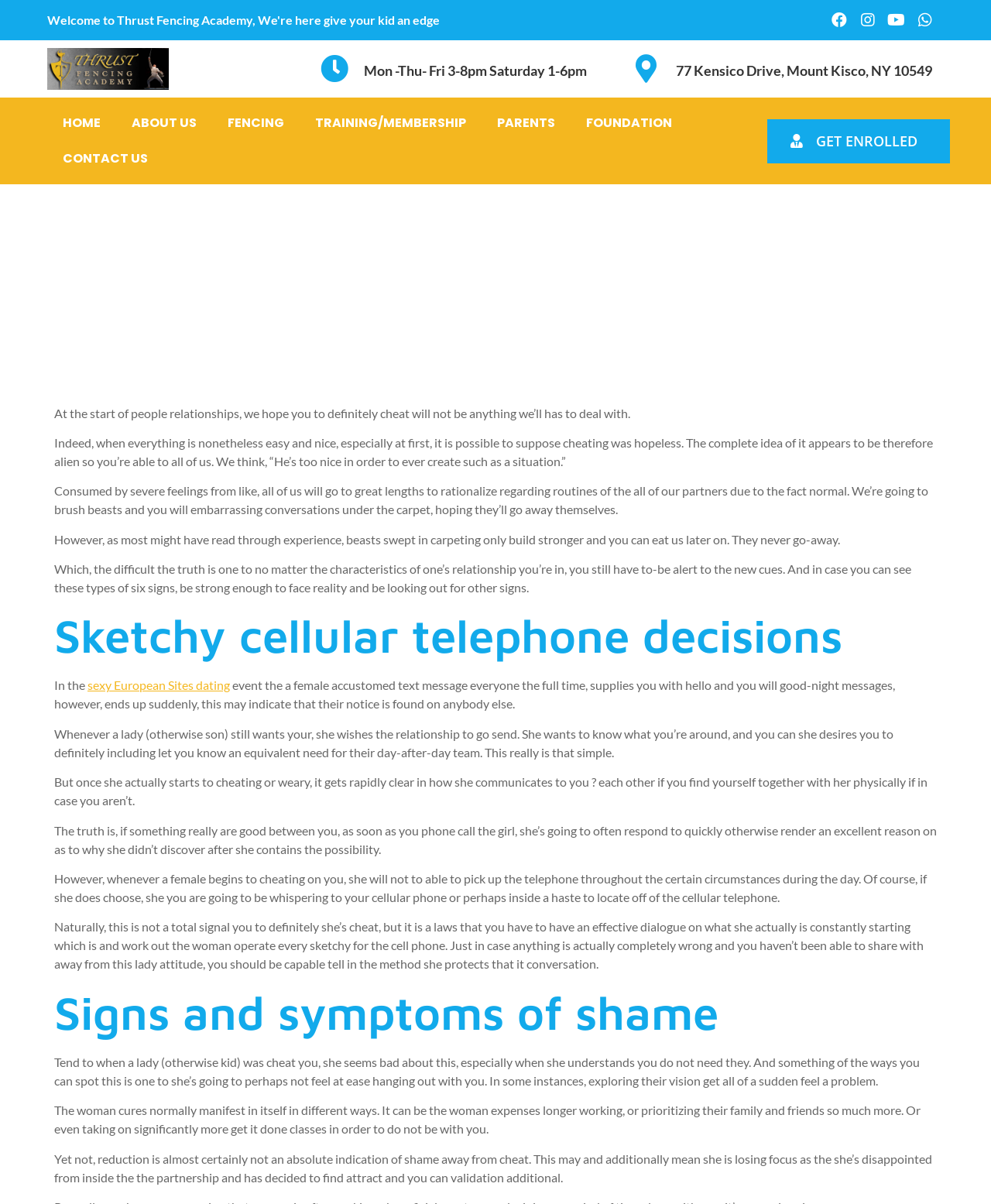Please provide a comprehensive response to the question below by analyzing the image: 
What is the address of the fencing academy?

The address of the fencing academy can be found in the heading element below the operating hours, which reads '77 Kensico Drive, Mount Kisco, NY 10549'.